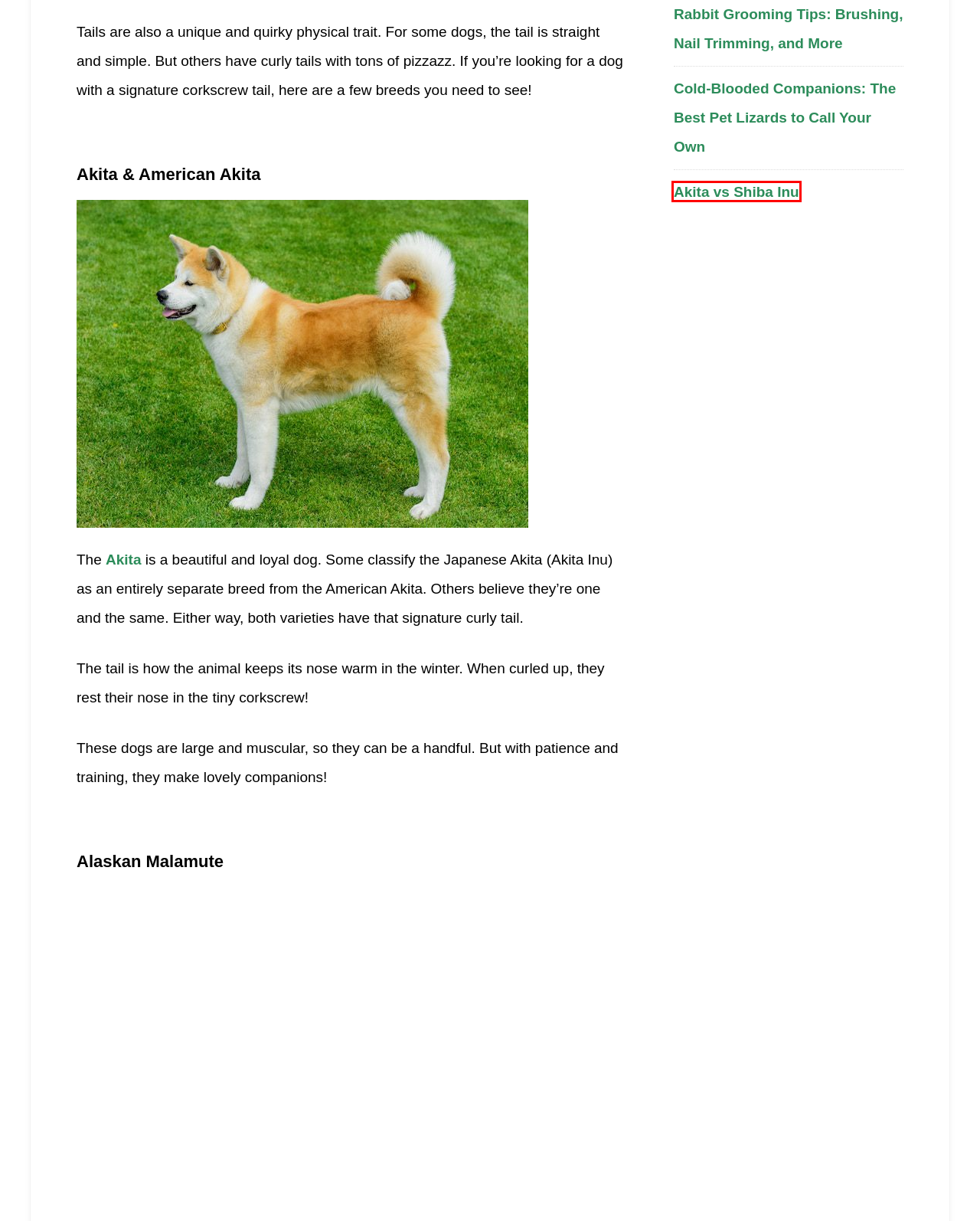You are provided with a screenshot of a webpage containing a red rectangle bounding box. Identify the webpage description that best matches the new webpage after the element in the bounding box is clicked. Here are the potential descriptions:
A. Cold-Blooded Companions: The Best Pet Lizards to Call Your Own - Animal Corner
B. Rabbit Grooming Tips: Brushing, Nail Trimming, and More - Animal Corner
C. Akita Dog - Top Facts and Info - Animal Corner
D. Animals by Location - Animal Corner
E. Discover the Different Types of Black Snakes - Animal Corner
F. Akita vs Shiba Inu - Animal Corner
G. What is an Amphibian? - Types, Habitat & Facts
H. Pomeranian - Origins and Complete Breed Guide - Animal Corner

F